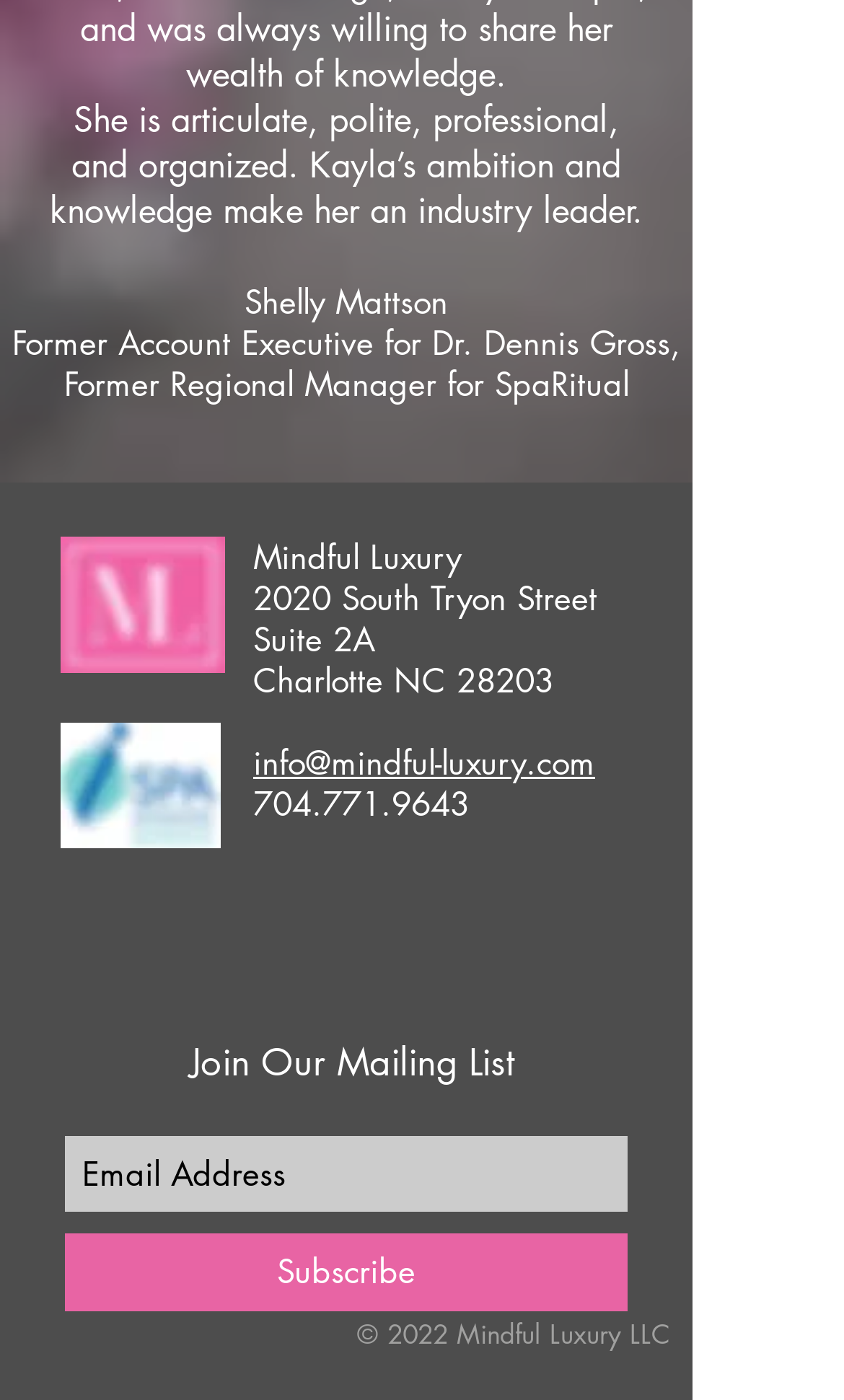How many social media platforms are listed?
Give a detailed explanation using the information visible in the image.

The webpage has a social bar section that lists three social media platforms, namely Facebook, Instagram, and LinkedIn, each with a white circle icon.